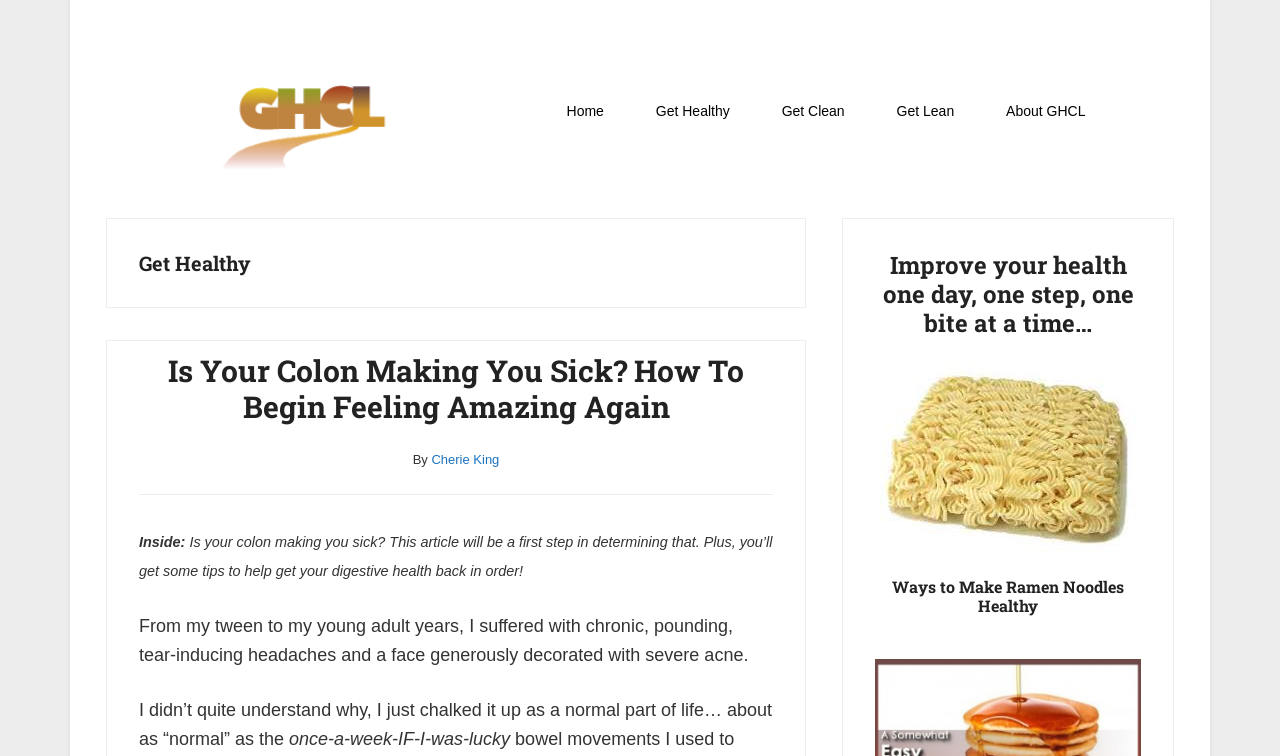Find the bounding box coordinates of the area that needs to be clicked in order to achieve the following instruction: "Read the article 'Is Your Colon Making You Sick? How To Begin Feeling Amazing Again'". The coordinates should be specified as four float numbers between 0 and 1, i.e., [left, top, right, bottom].

[0.131, 0.464, 0.581, 0.563]